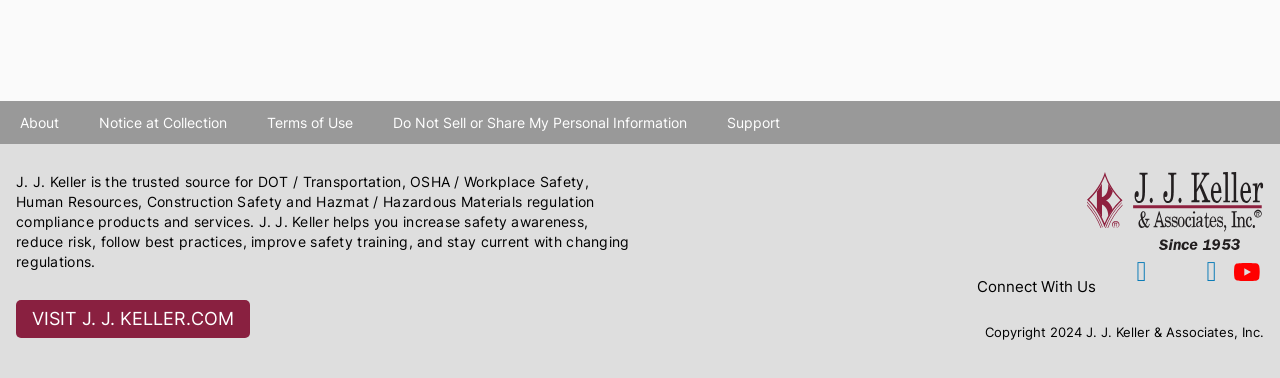What year is the copyright of J. J. Keller & Associates, Inc.?
Please use the image to provide an in-depth answer to the question.

The copyright year is mentioned in the StaticText element with the text 'Copyright 2024 J. J. Keller & Associates, Inc.' which is located at the bottom of the webpage.